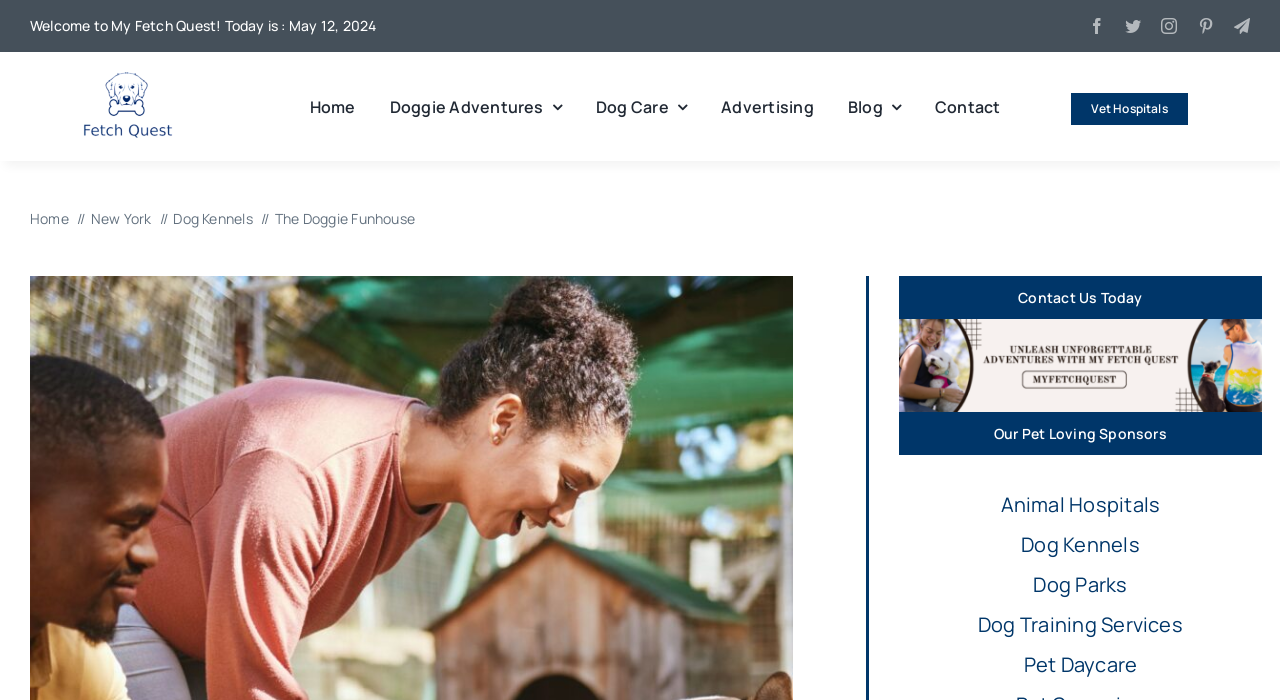Find the bounding box coordinates of the element you need to click on to perform this action: 'Explore Dog Kennels'. The coordinates should be represented by four float values between 0 and 1, in the format [left, top, right, bottom].

[0.135, 0.298, 0.198, 0.325]